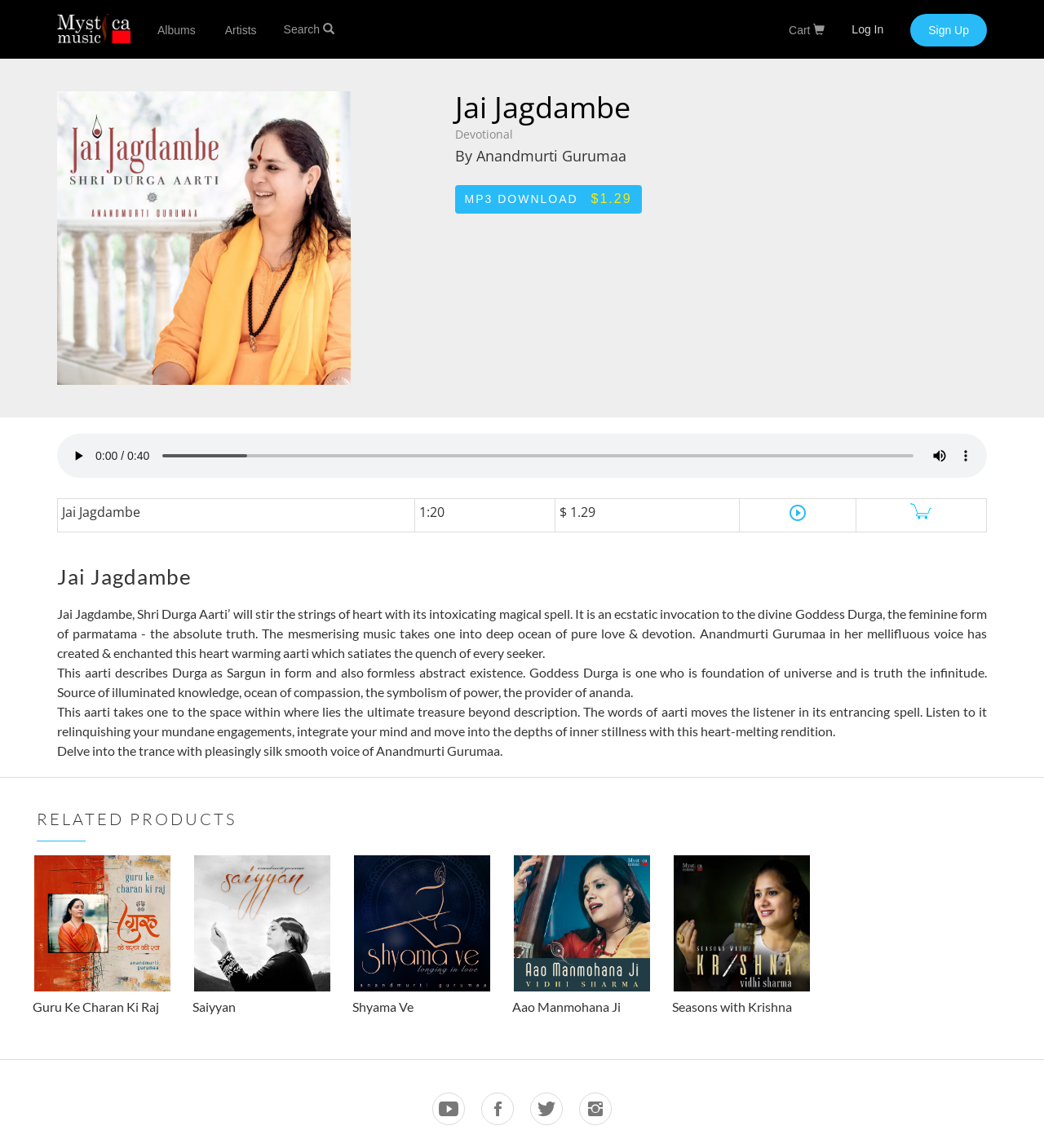Show me the bounding box coordinates of the clickable region to achieve the task as per the instruction: "Search for music".

[0.323, 0.014, 0.479, 0.038]